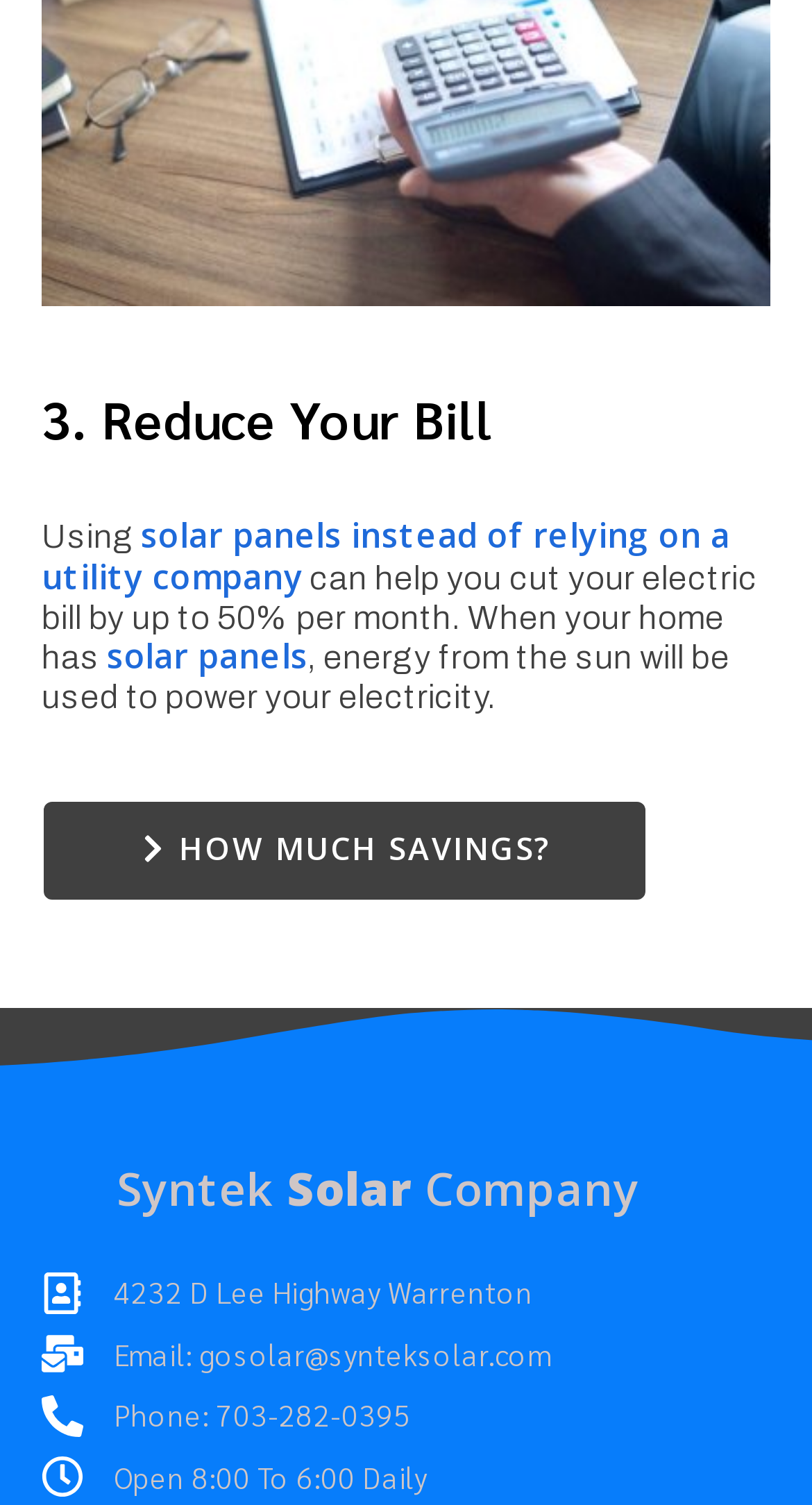Using the information in the image, give a detailed answer to the following question: What is the company name?

The company name can be found in the heading 'Syntek Solar Company' which is located at the bottom of the webpage, with a bounding box of [0.05, 0.771, 0.881, 0.81]. This heading is a child element of the root element.